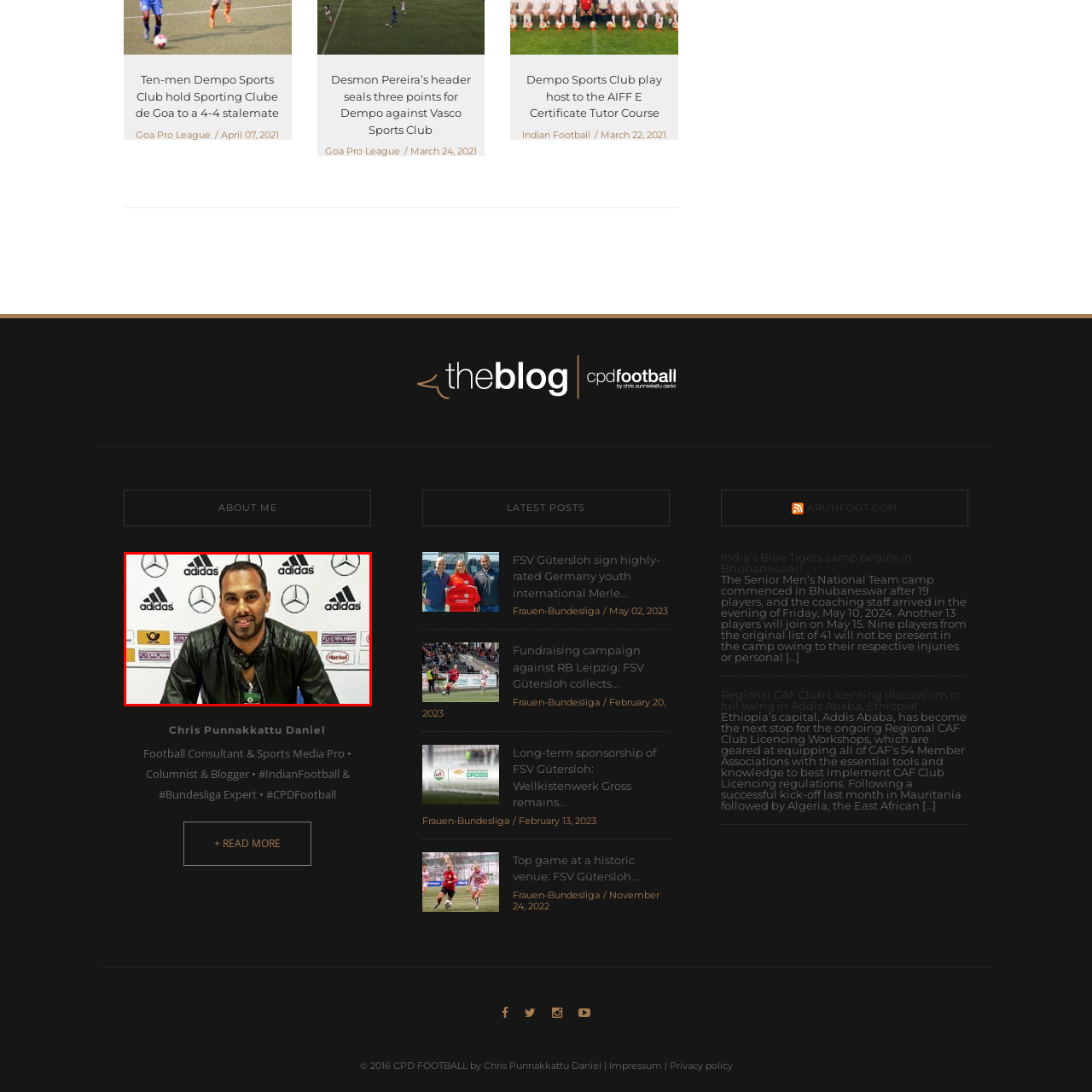What brands are featured in the backdrop?  
Focus on the image bordered by the red line and provide a detailed answer that is thoroughly based on the image's contents.

The image features Chris Punnakkattu Daniel seated in front of a backdrop adorned with logos, including Adidas and Mercedes, which highlights his connection to professional football events.